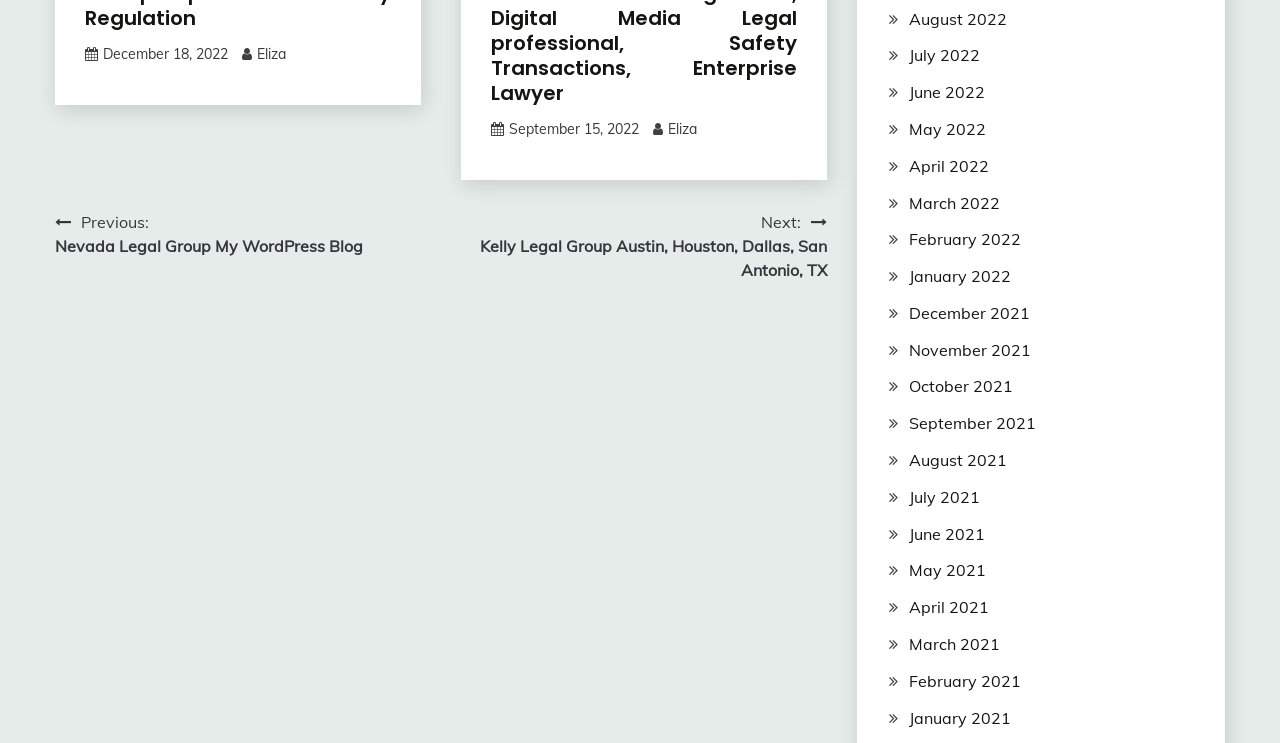Could you provide the bounding box coordinates for the portion of the screen to click to complete this instruction: "Browse December 2021 archives"?

[0.71, 0.408, 0.804, 0.435]